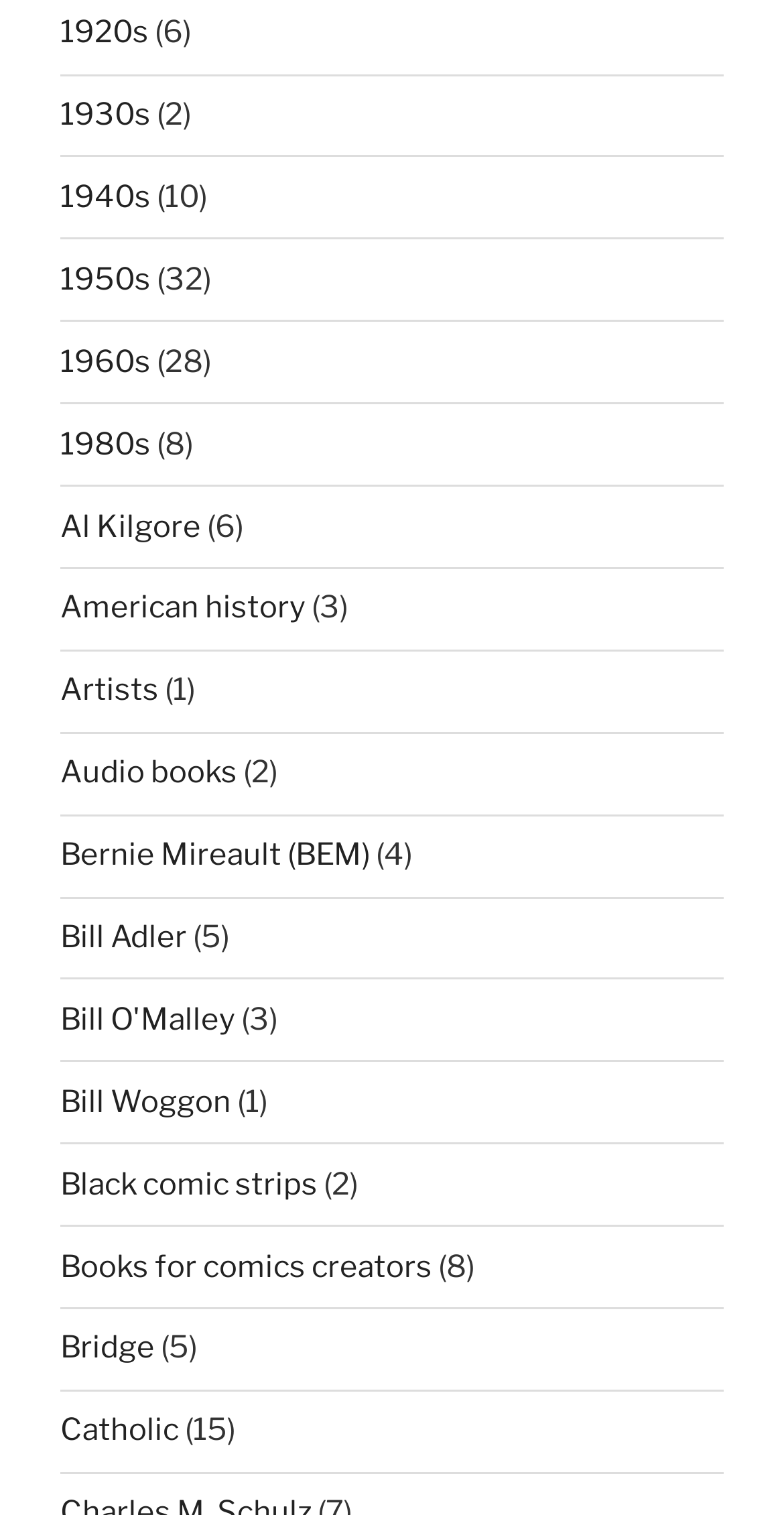Locate the bounding box coordinates of the element that should be clicked to fulfill the instruction: "Learn about Books for comics creators".

[0.077, 0.824, 0.551, 0.848]